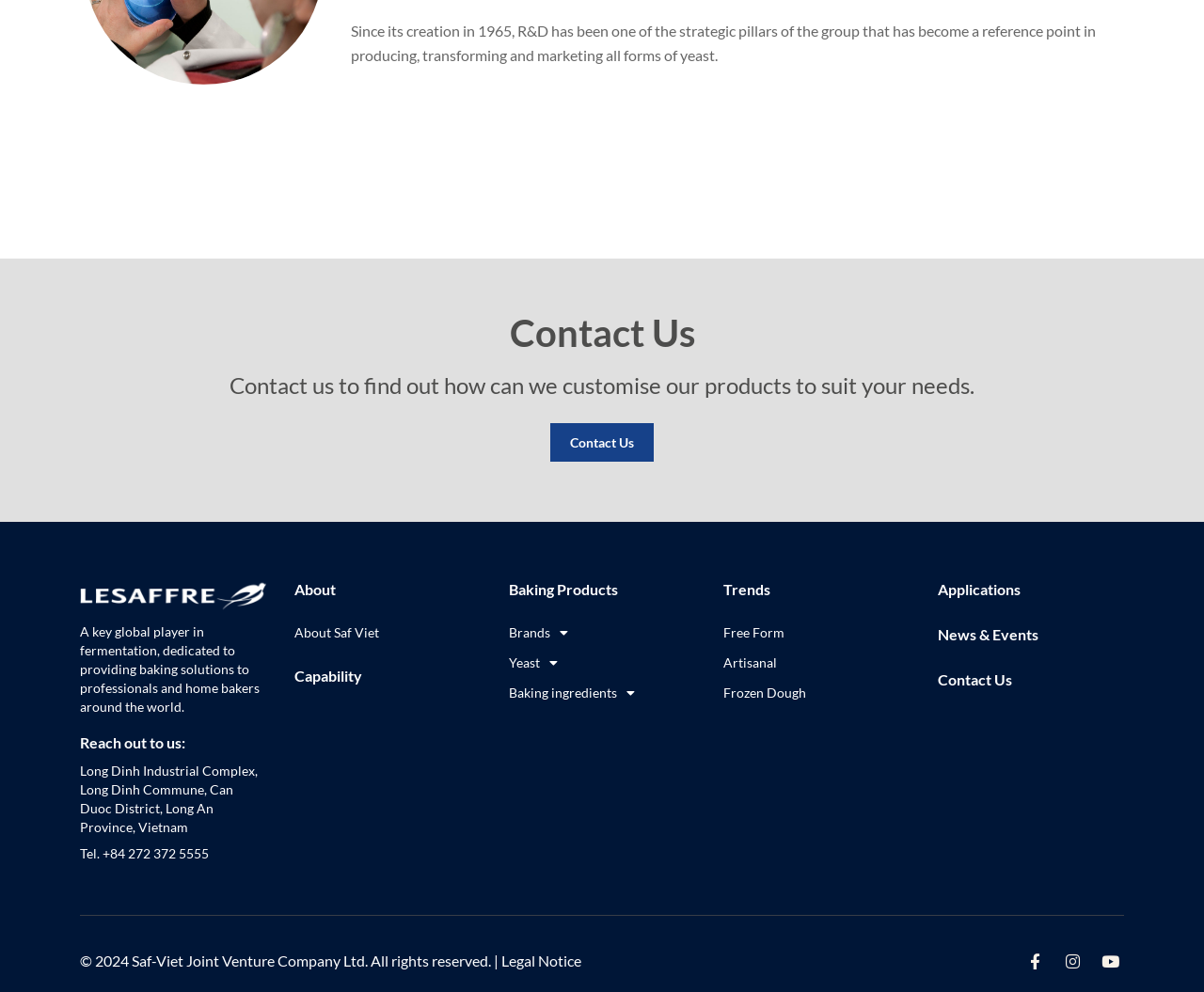What is the company's copyright year?
Please provide a single word or phrase as your answer based on the screenshot.

2024